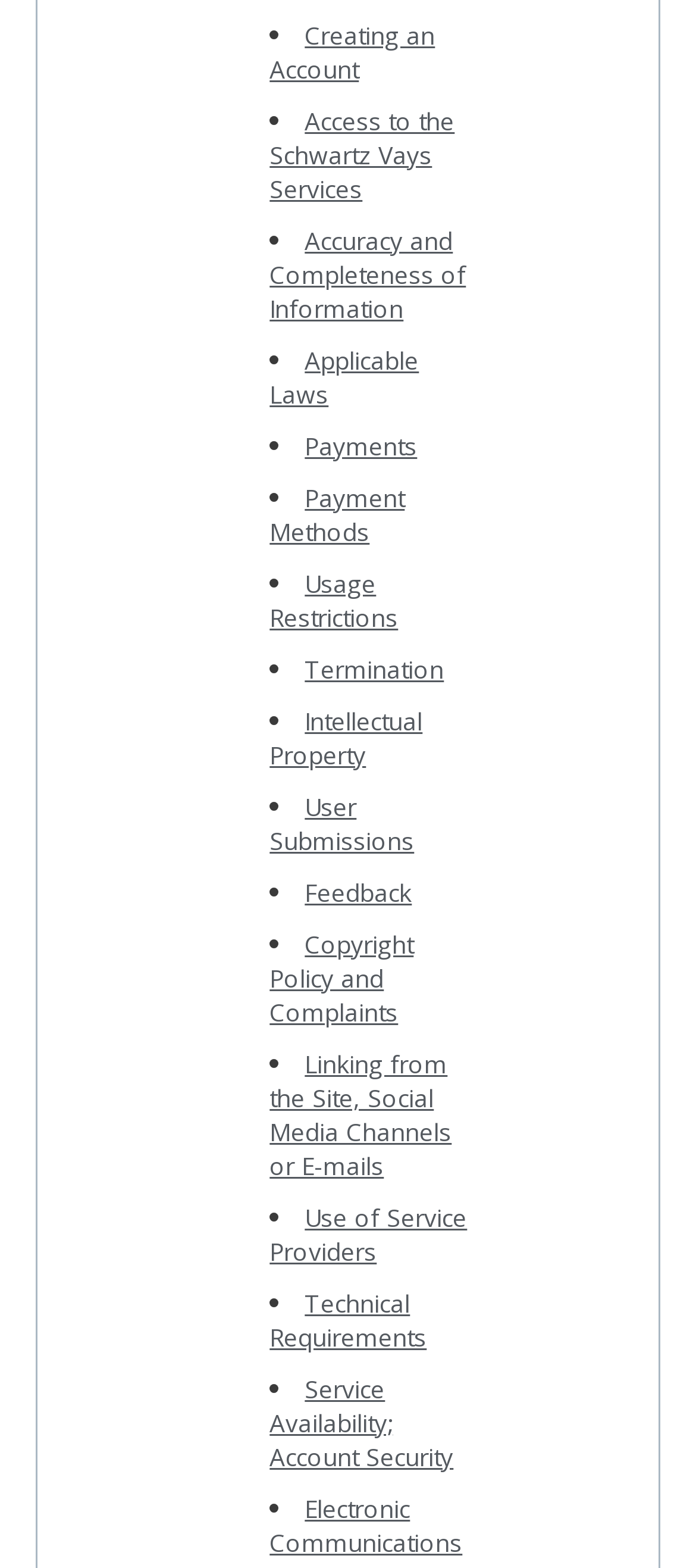What is the first topic in the list?
Please provide a single word or phrase in response based on the screenshot.

Creating an Account